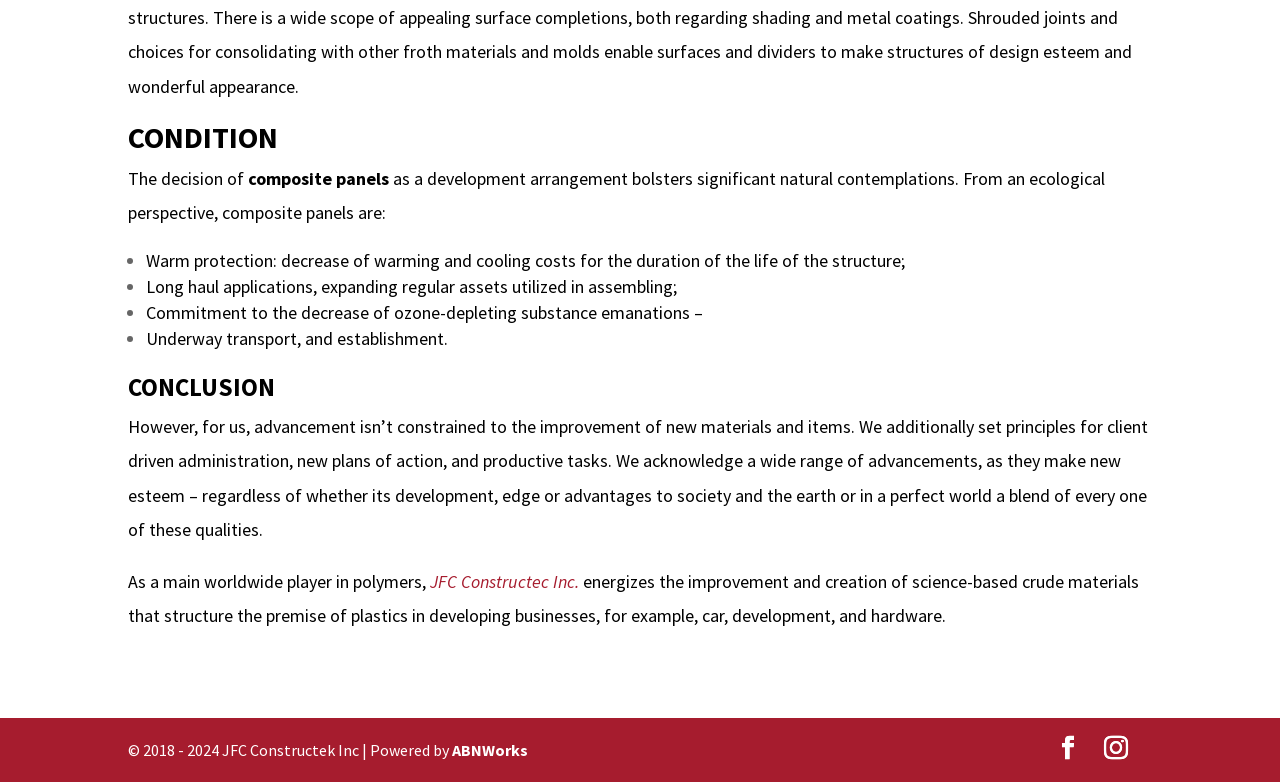Provide a one-word or short-phrase response to the question:
What is the company mentioned in the webpage?

JFC Constructec Inc